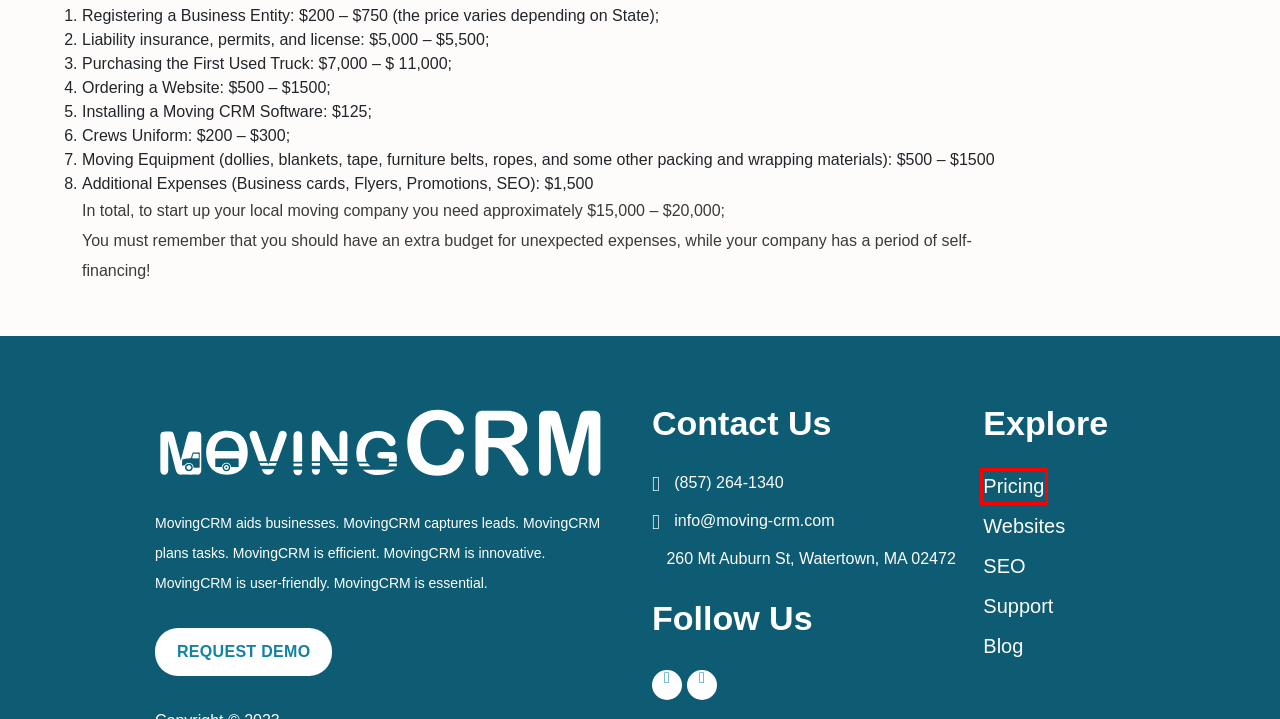You are given a screenshot of a webpage with a red rectangle bounding box. Choose the best webpage description that matches the new webpage after clicking the element in the bounding box. Here are the candidates:
A. Moving Business and Software Blog | MovingCRM
B. Moving Company Software for Movers | MovingCRM
C. Getting Started with Registration | FMCSA
D. MovingCRM Customer Support
E. MovingCRM Payment Plans
F. Websites for Moving Companies: Boost Your Online Presence
G. MOVER SUPPLY HOUSE 2019 CATALOG
H. SEO Services for Moving Companies - Dominate the Industry

E